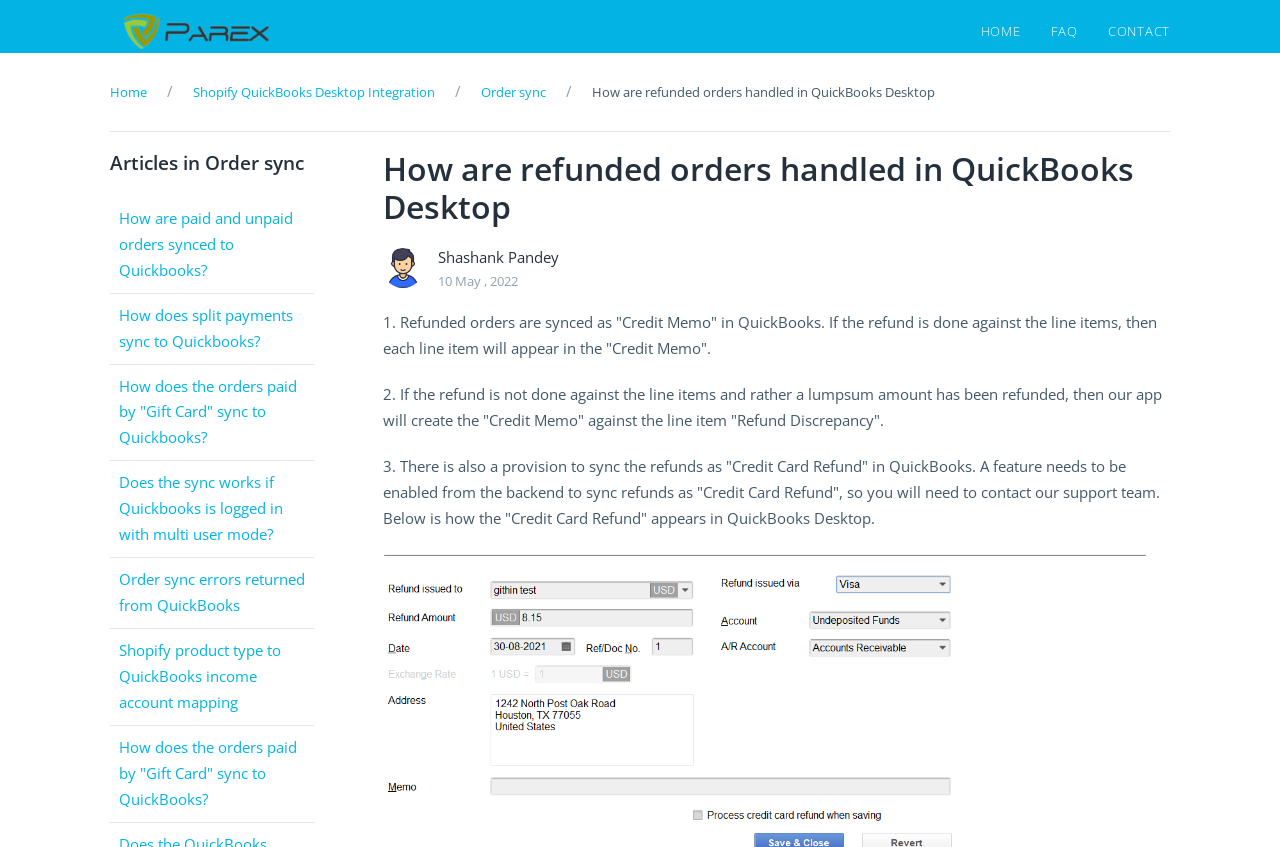Please find and report the bounding box coordinates of the element to click in order to perform the following action: "go to home page". The coordinates should be expressed as four float numbers between 0 and 1, in the format [left, top, right, bottom].

[0.086, 0.096, 0.115, 0.122]